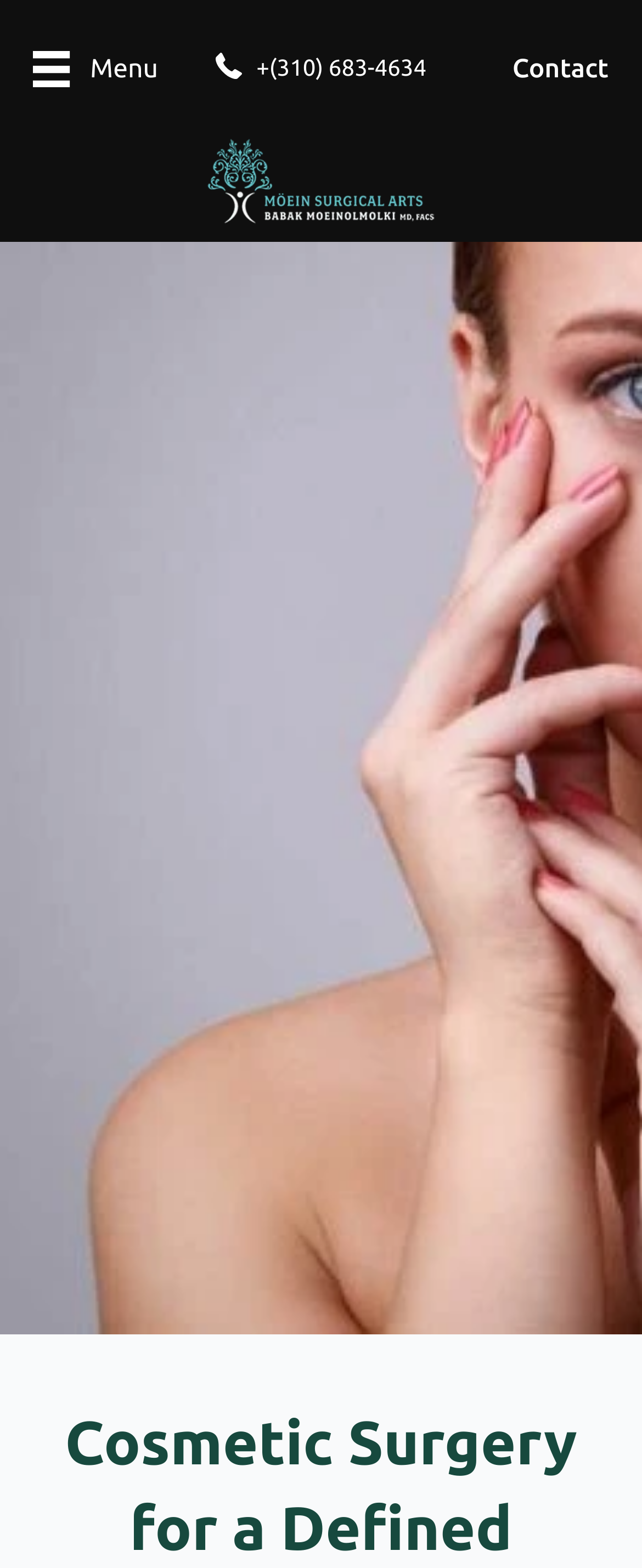Please provide a detailed answer to the question below based on the screenshot: 
How many contact methods are provided?

There are two contact methods provided on the webpage: a 'Contact' link and a phone number '(310) 683-4634'.